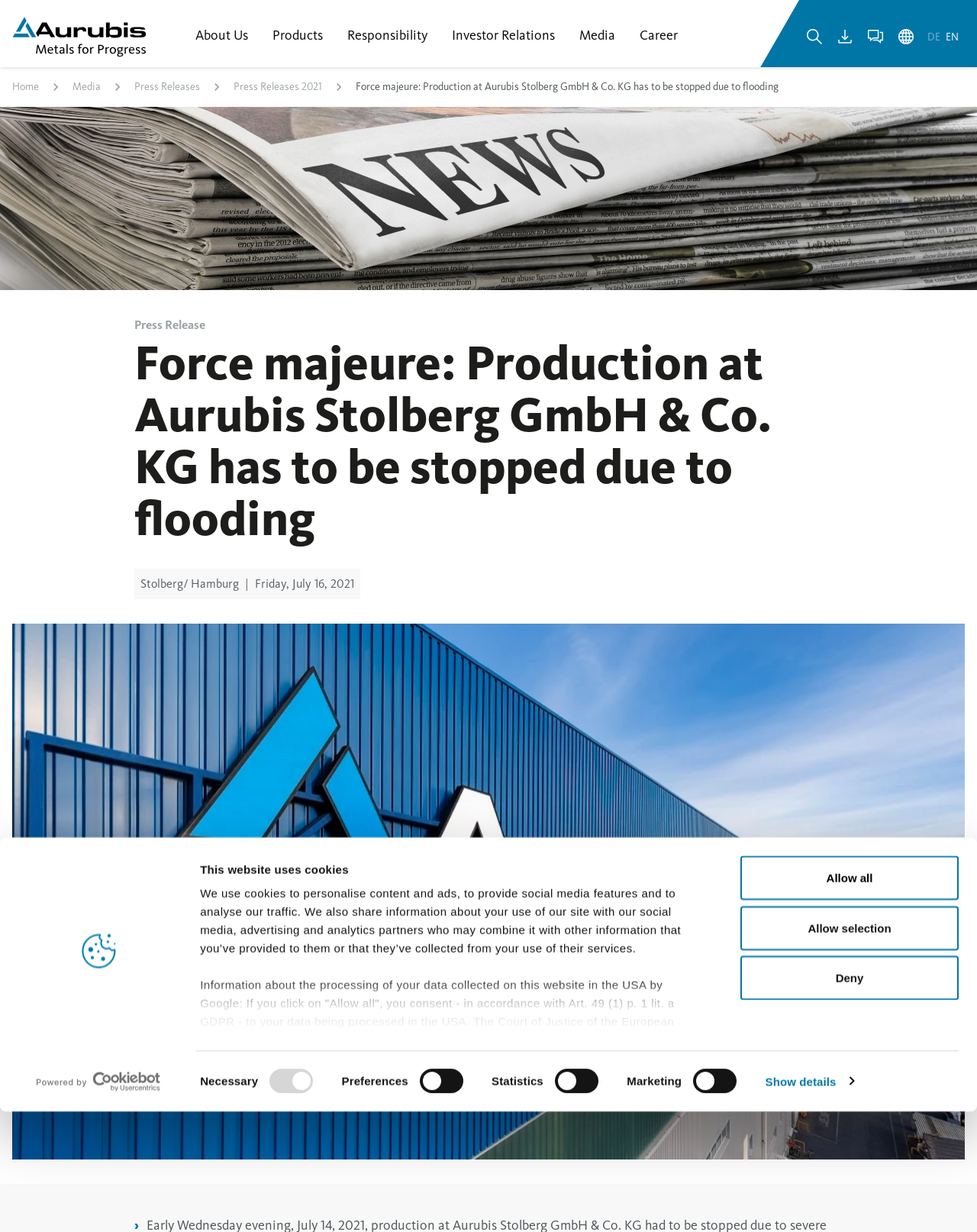What is the reason for stopping production?
Answer the question with a single word or phrase, referring to the image.

flooding